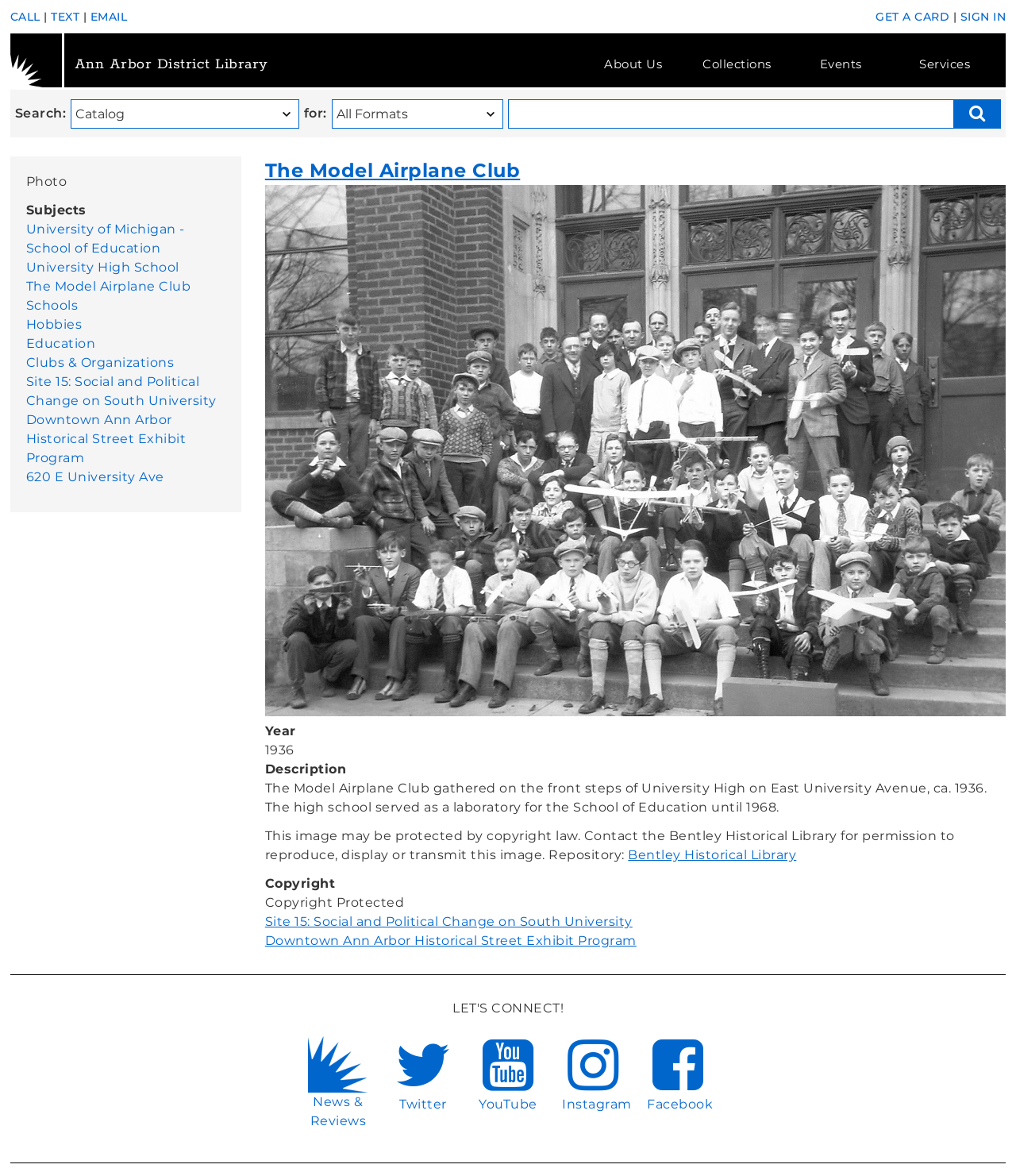Please find and report the bounding box coordinates of the element to click in order to perform the following action: "Learn about the Model Airplane Club". The coordinates should be expressed as four float numbers between 0 and 1, in the format [left, top, right, bottom].

[0.261, 0.135, 0.512, 0.155]